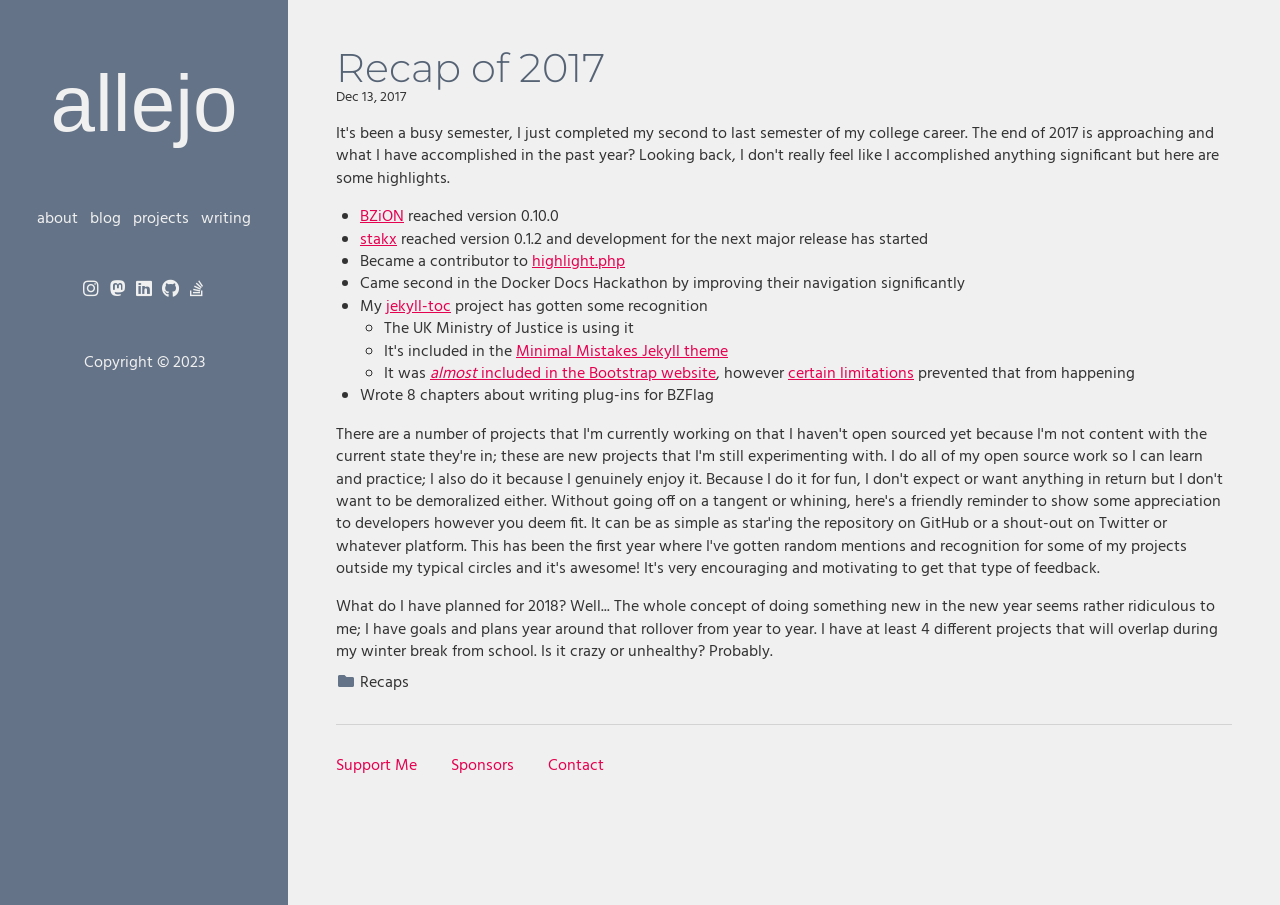Please determine the headline of the webpage and provide its content.

Recap of 2017